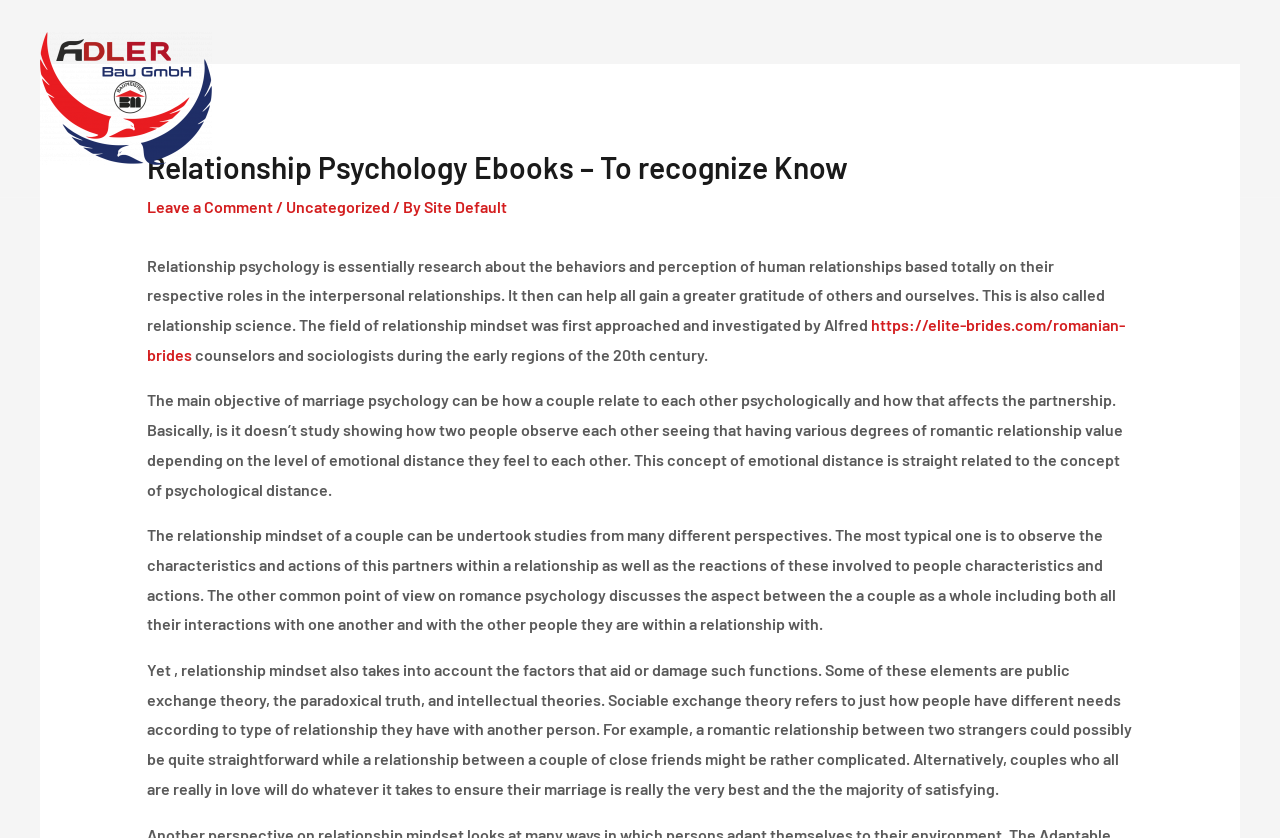Create a detailed summary of all the visual and textual information on the webpage.

The webpage is about relationship psychology ebooks, with a focus on understanding human relationships. At the top left, there is a link to "Ihr Partner". Below it, there is a navigation menu with five links: "Home", "Dienstleistungen", "Über Uns", "Projekte", and "Kontakt". 

The main content area has a header with the title "Relationship Psychology Ebooks – To recognize Know". Below the title, there are three links: "Leave a Comment", "Uncategorized", and "Site Default". 

The main text area has a lengthy passage discussing relationship psychology, which is the study of human relationships based on their respective roles in interpersonal relationships. The text explains that this field of study can help individuals gain a greater understanding of others and themselves. It also mentions that the field of relationship psychology was first approached by Alfred, counselors, and sociologists during the early 20th century.

There is a link to "https://elite-brides.com/romanian-brides" in the middle of the text. The passage continues to discuss the main objective of marriage psychology, which is how a couple relates to each other psychologically and how that affects the partnership. It also explains the concept of emotional distance and its relation to psychological distance.

The text further discusses the different perspectives of relationship psychology, including observing the characteristics and actions of partners in a relationship, as well as the reactions of those involved. It also mentions that relationship psychology takes into account factors that aid or damage such functions, including social exchange theory, the paradoxical truth, and intellectual theories.